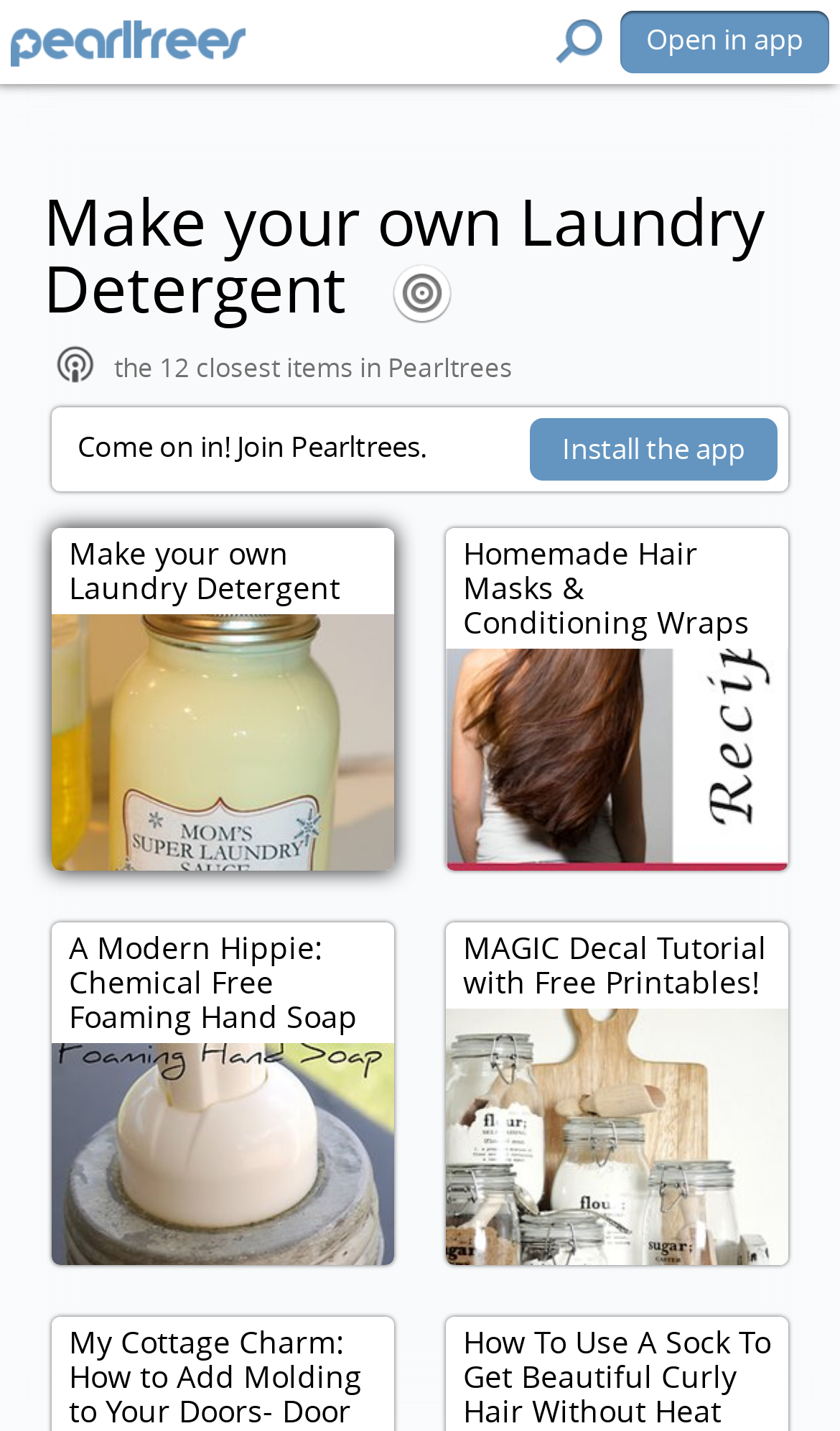Answer the question using only a single word or phrase: 
What is the theme of the listed DIY projects?

Household and beauty